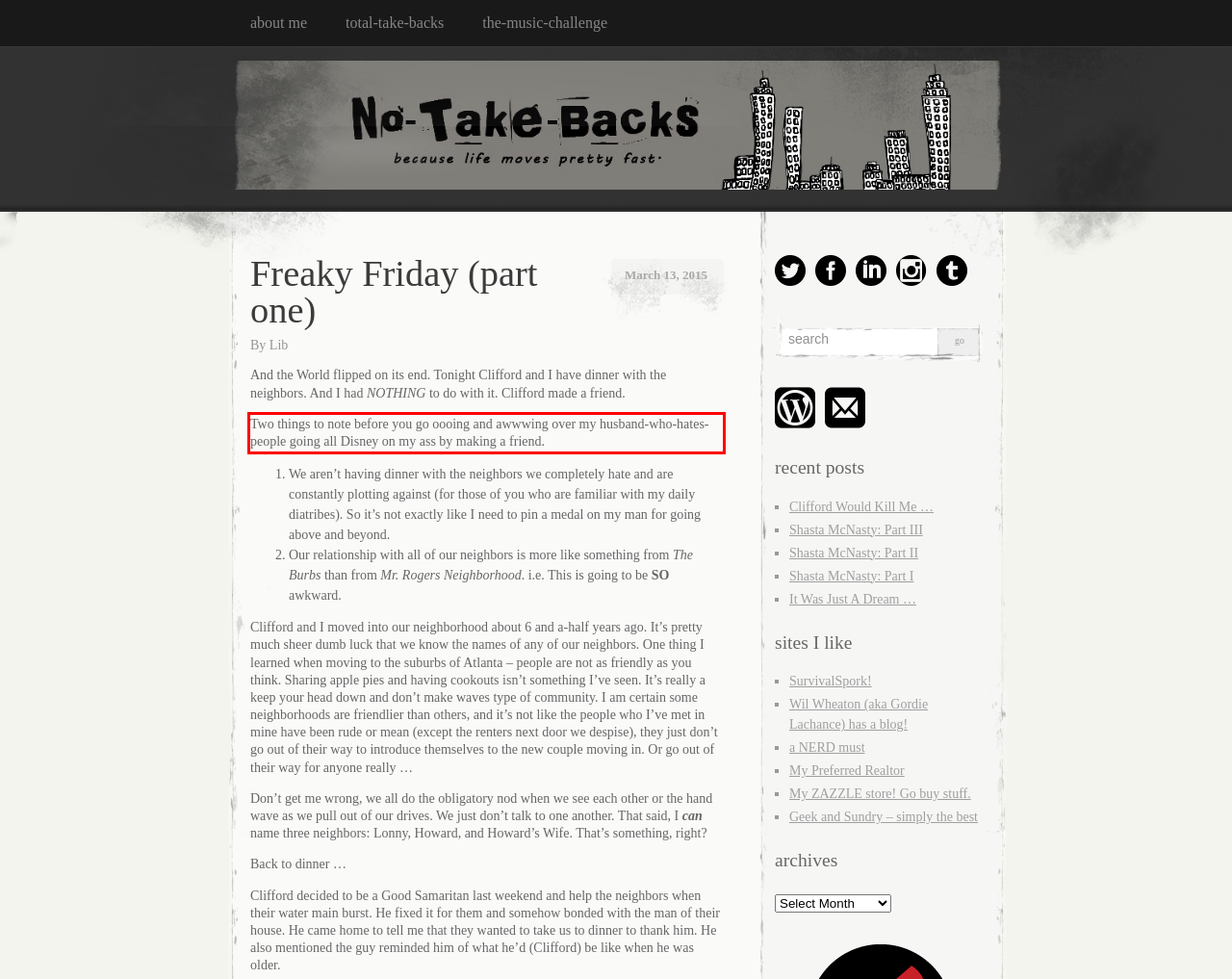Analyze the screenshot of the webpage and extract the text from the UI element that is inside the red bounding box.

Two things to note before you go oooing and awwwing over my husband-who-hates-people going all Disney on my ass by making a friend.